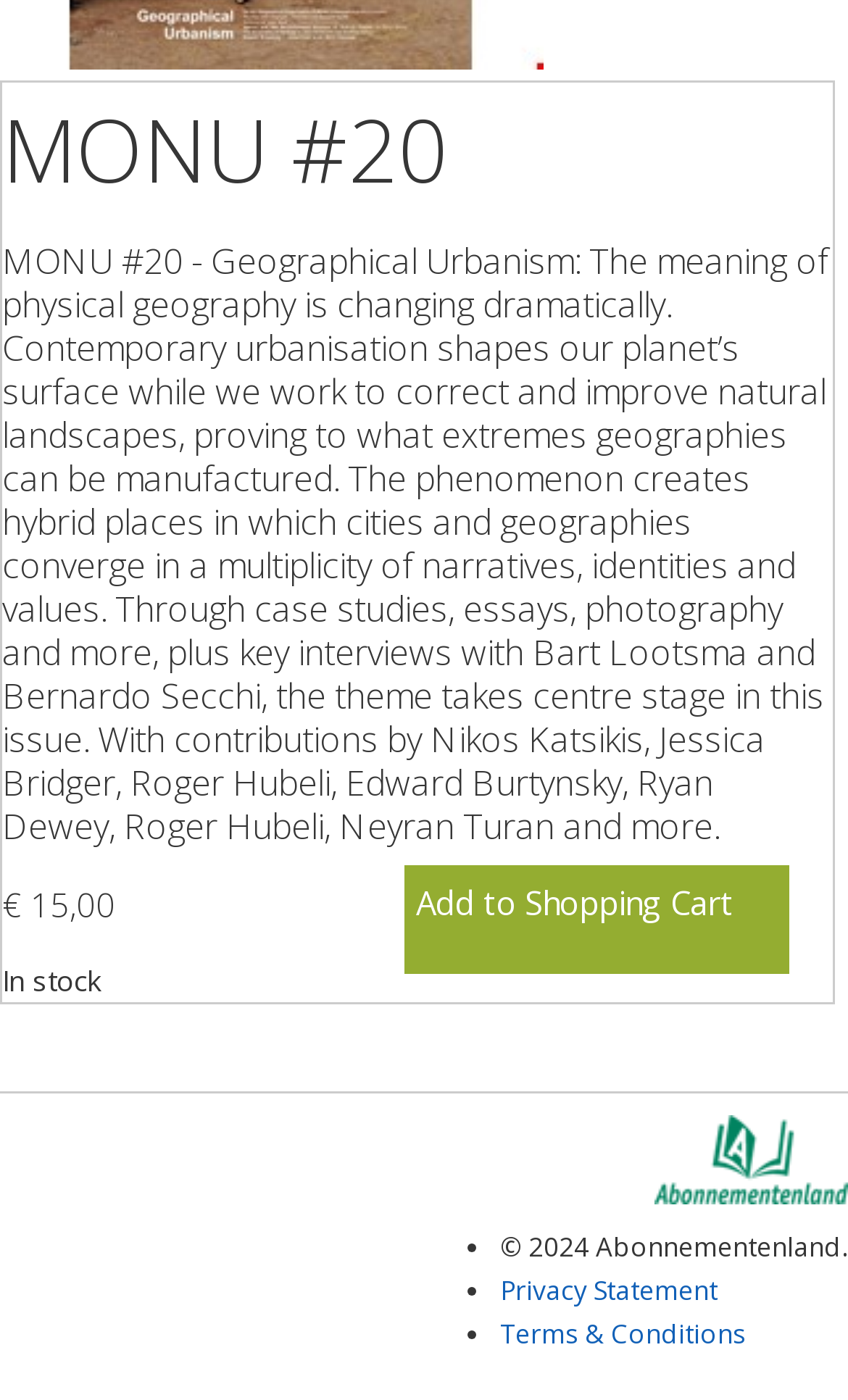Provide your answer in one word or a succinct phrase for the question: 
Is MONU #20 in stock?

Yes